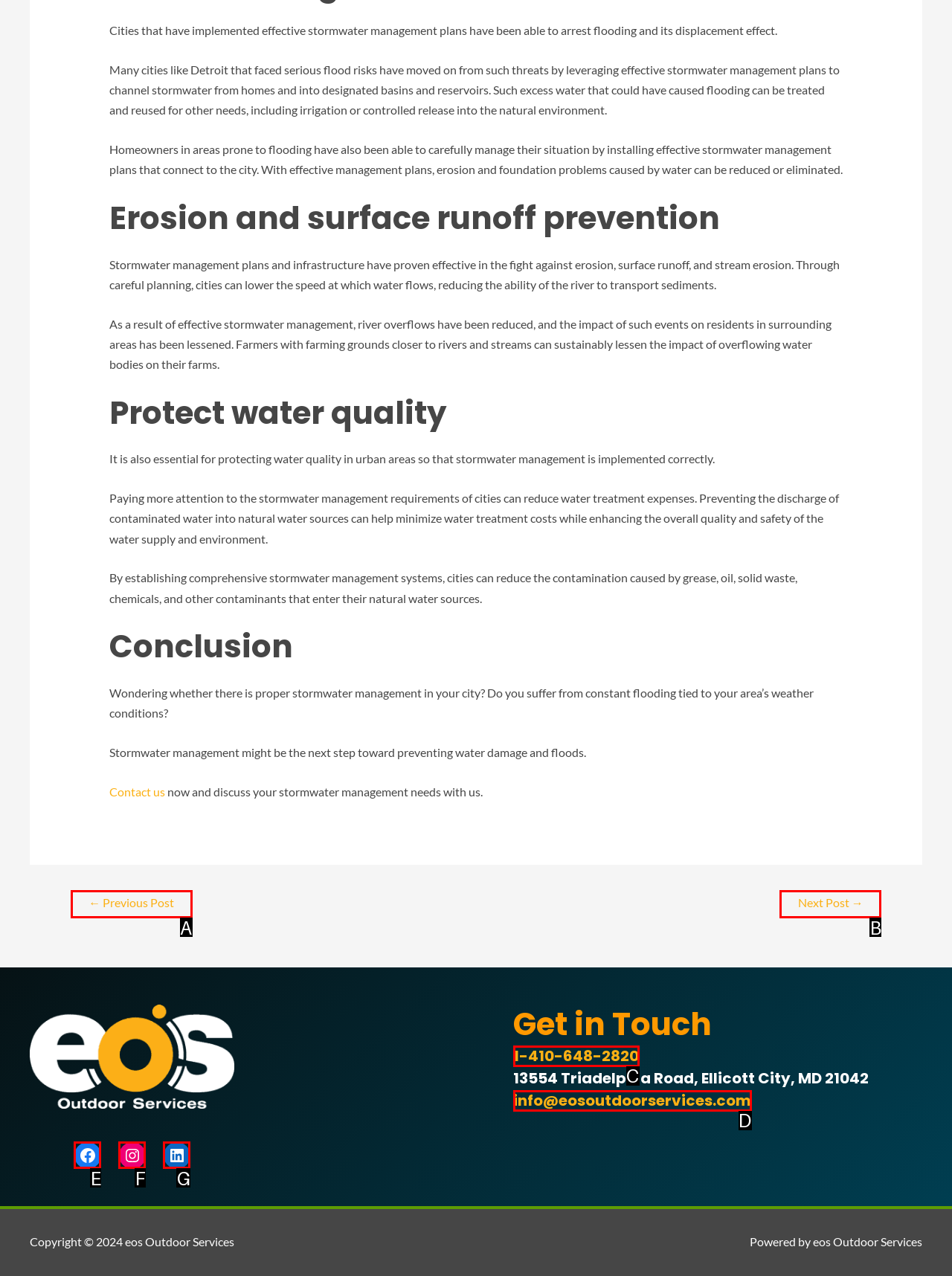Identify the bounding box that corresponds to: Next Post →
Respond with the letter of the correct option from the provided choices.

B